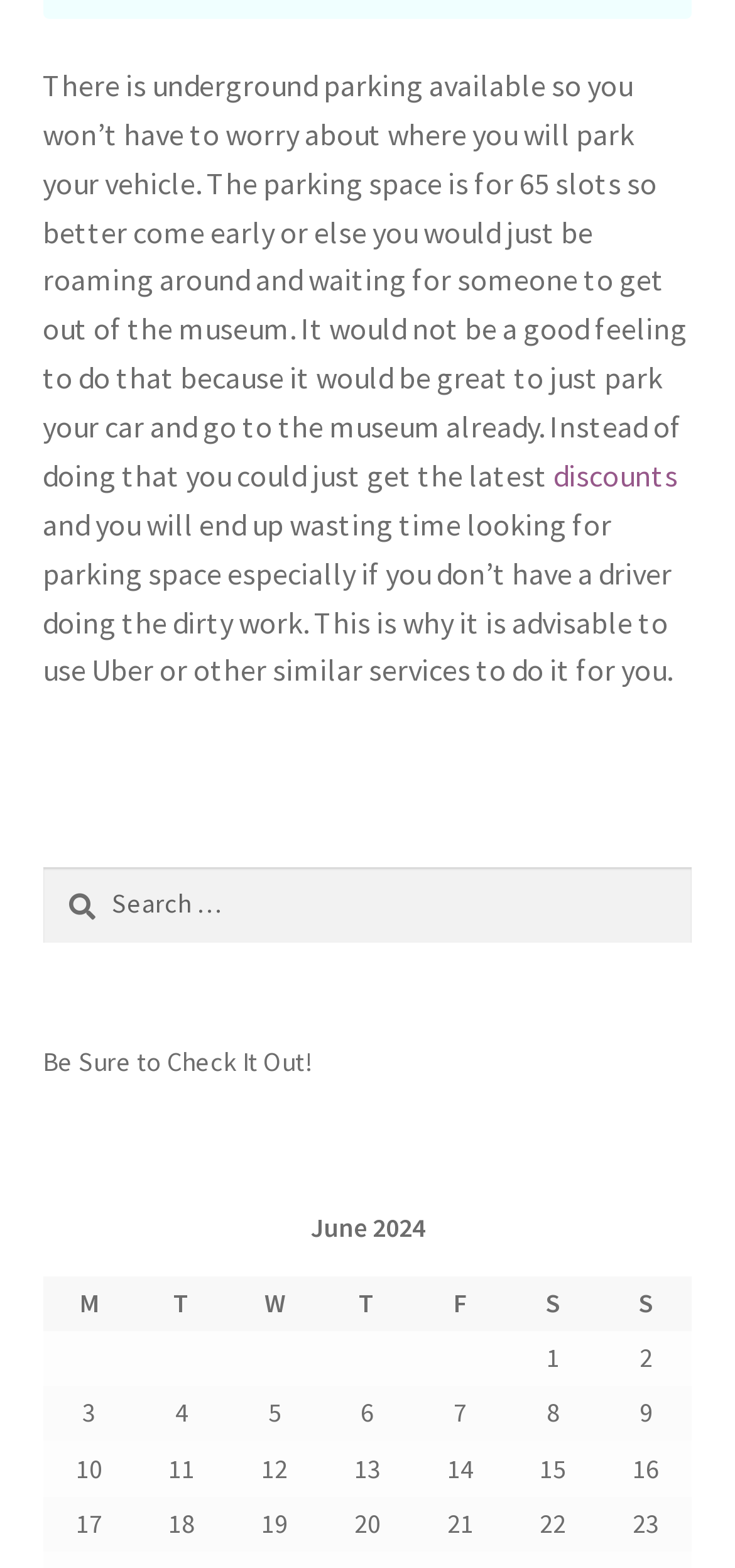Answer this question using a single word or a brief phrase:
What is the purpose of the search box?

Search for something